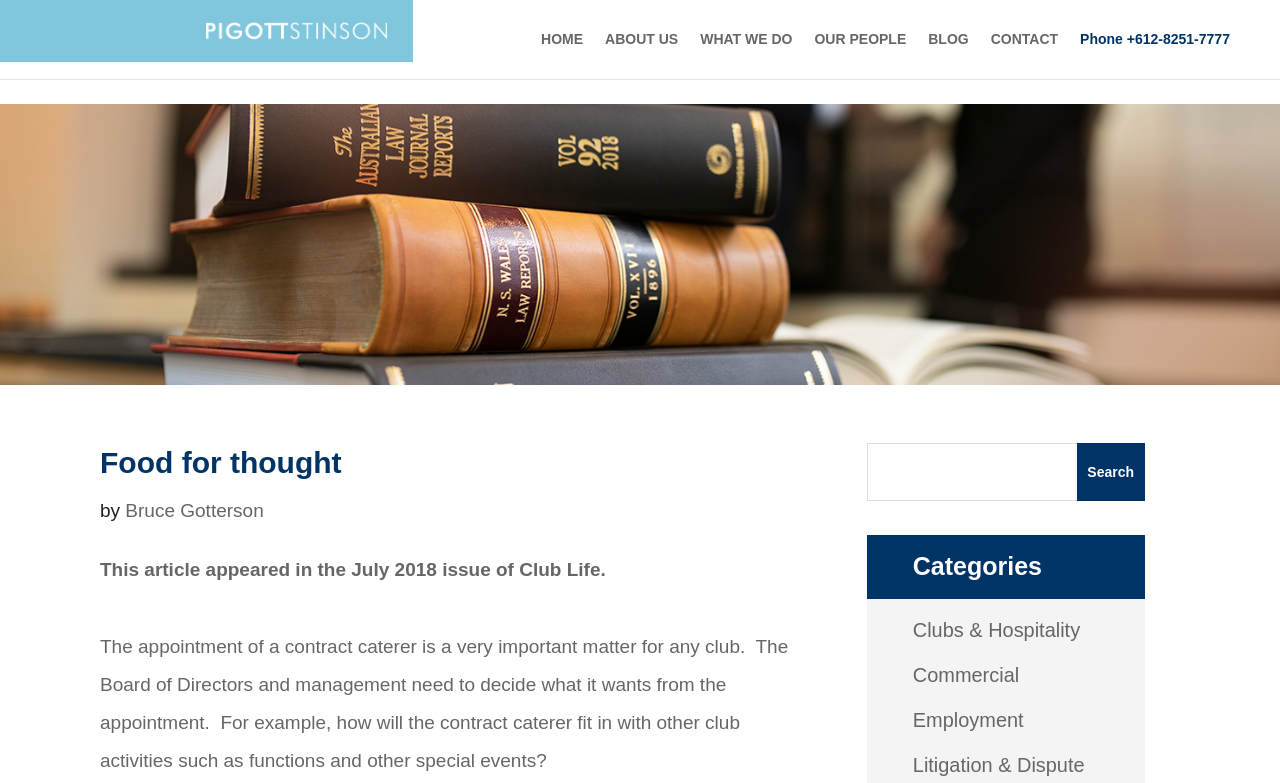Identify the coordinates of the bounding box for the element that must be clicked to accomplish the instruction: "Read the article by Bruce Gotterson".

[0.098, 0.638, 0.206, 0.665]